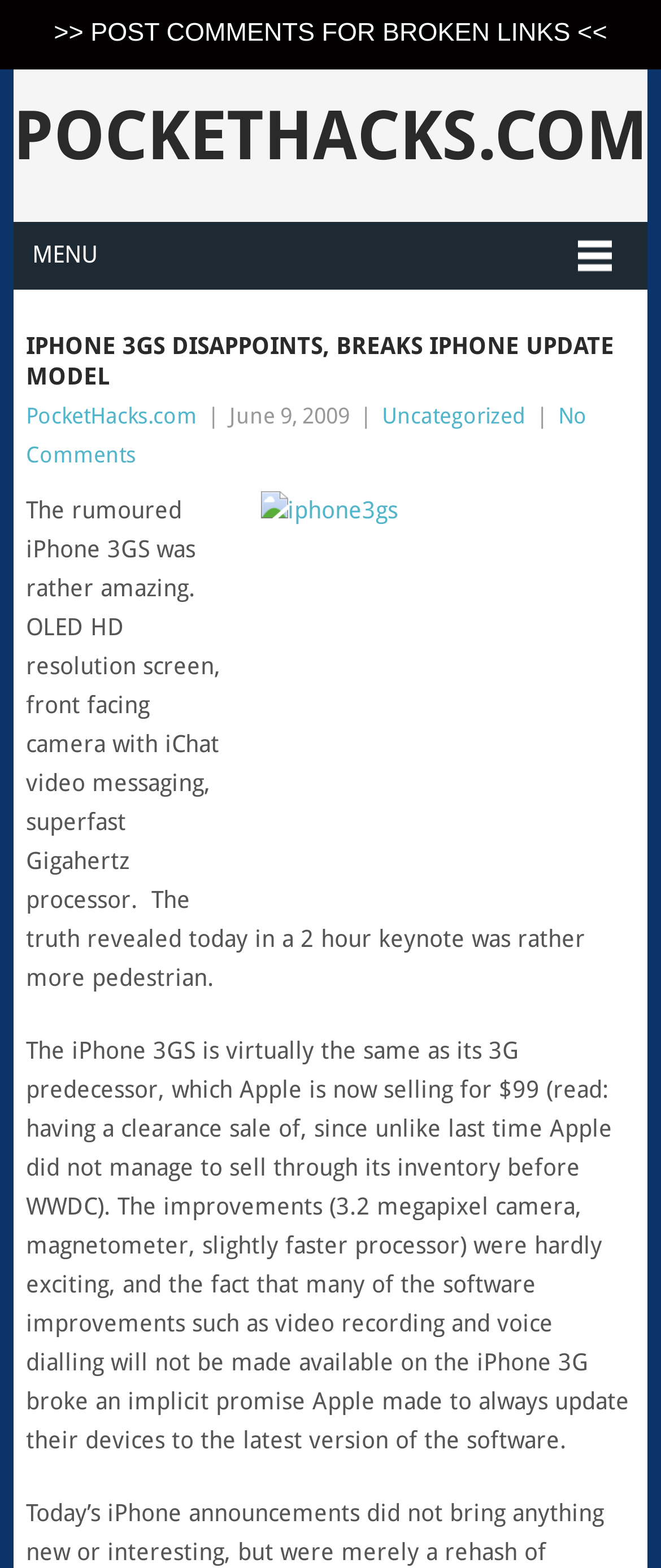Provide a thorough description of this webpage.

The webpage is about the iPhone 3GS, with a focus on its disappointing features and how it breaks the iPhone update model. At the top, there is a header section with the website's name, "POCKETHACKS.COM", and a link to the menu. Below the header, there is a prominent heading that reads "IPHONE 3GS DISAPPOINTS, BREAKS IPHONE UPDATE MODEL". 

To the right of the heading, there is a link to the website's homepage, a separator, and the date "June 9, 2009". Further to the right, there is a link to the category "Uncategorized" and another link indicating that there are "No Comments" on the article. 

Below the heading section, there is a large image of the iPhone 3GS, taking up most of the width of the page. Above the image, there are two paragraphs of text. The first paragraph describes the rumored features of the iPhone 3GS, including an OLED HD resolution screen, front-facing camera, and superfast Gigahertz processor, but notes that the actual features revealed were more pedestrian. 

The second paragraph provides more details about the iPhone 3GS, stating that it is similar to its 3G predecessor, with only minor improvements such as a higher megapixel camera, magnetometer, and slightly faster processor. The text also expresses disappointment that some software improvements will not be available on the iPhone 3G, breaking an implicit promise made by Apple.